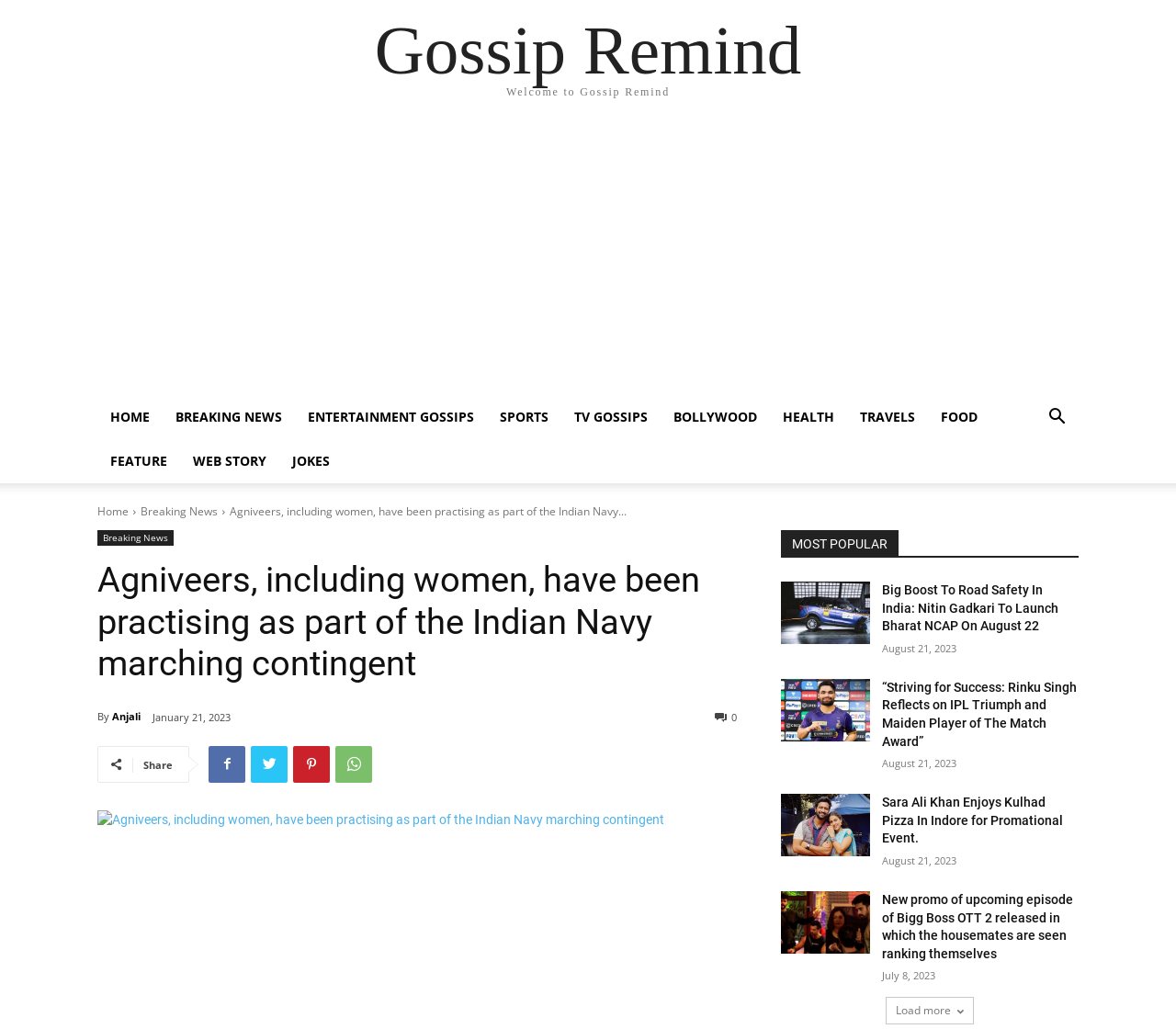What categories are available on the website?
Answer with a single word or phrase, using the screenshot for reference.

HOME, BREAKING NEWS, ENTERTAINMENT GOSSIPS, etc.